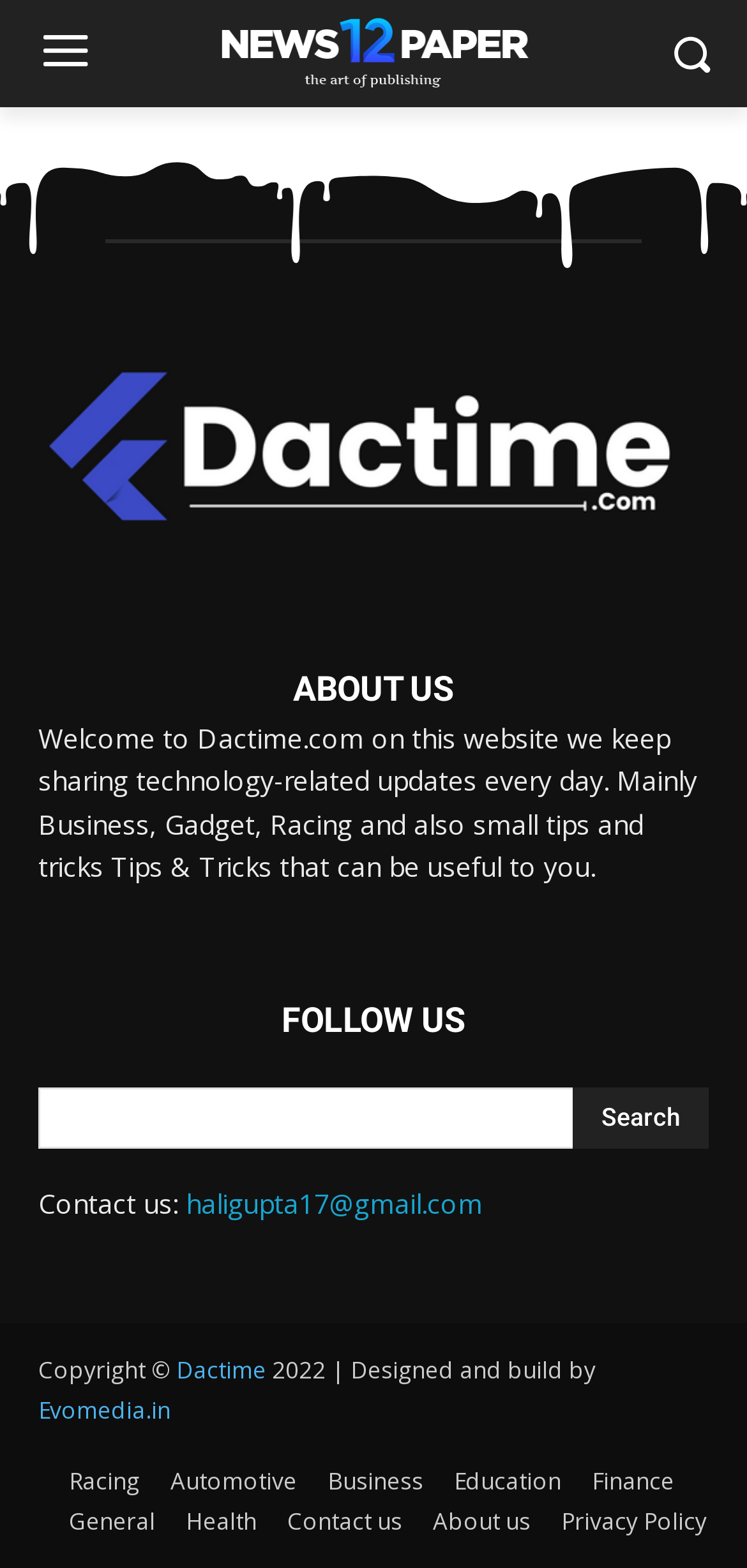Elaborate on the webpage's design and content in a detailed caption.

The webpage is a header template for a website called Dactime.com. At the top left, there is a menu button. On the top right, there is a search button accompanied by a small image. Below the search button, there is a logo that spans almost the entire width of the page.

The main content of the page is divided into sections. The first section has a heading "ABOUT US" and a paragraph of text that welcomes users to Dactime.com and describes the type of content available on the website.

Below the "ABOUT US" section, there is a "FOLLOW US" section. Underneath, there is a search bar with a textbox and a search button.

The next section has a "Contact us:" label, followed by an email address. At the bottom of the page, there is a copyright notice that includes a link to Dactime and a link to Evomedia.in, the designer and builder of the website.

On the bottom right, there is a table layout with multiple links to various categories, including Racing, Automotive, Business, Education, Finance, General, Health, Contact us, About us, and Privacy Policy.